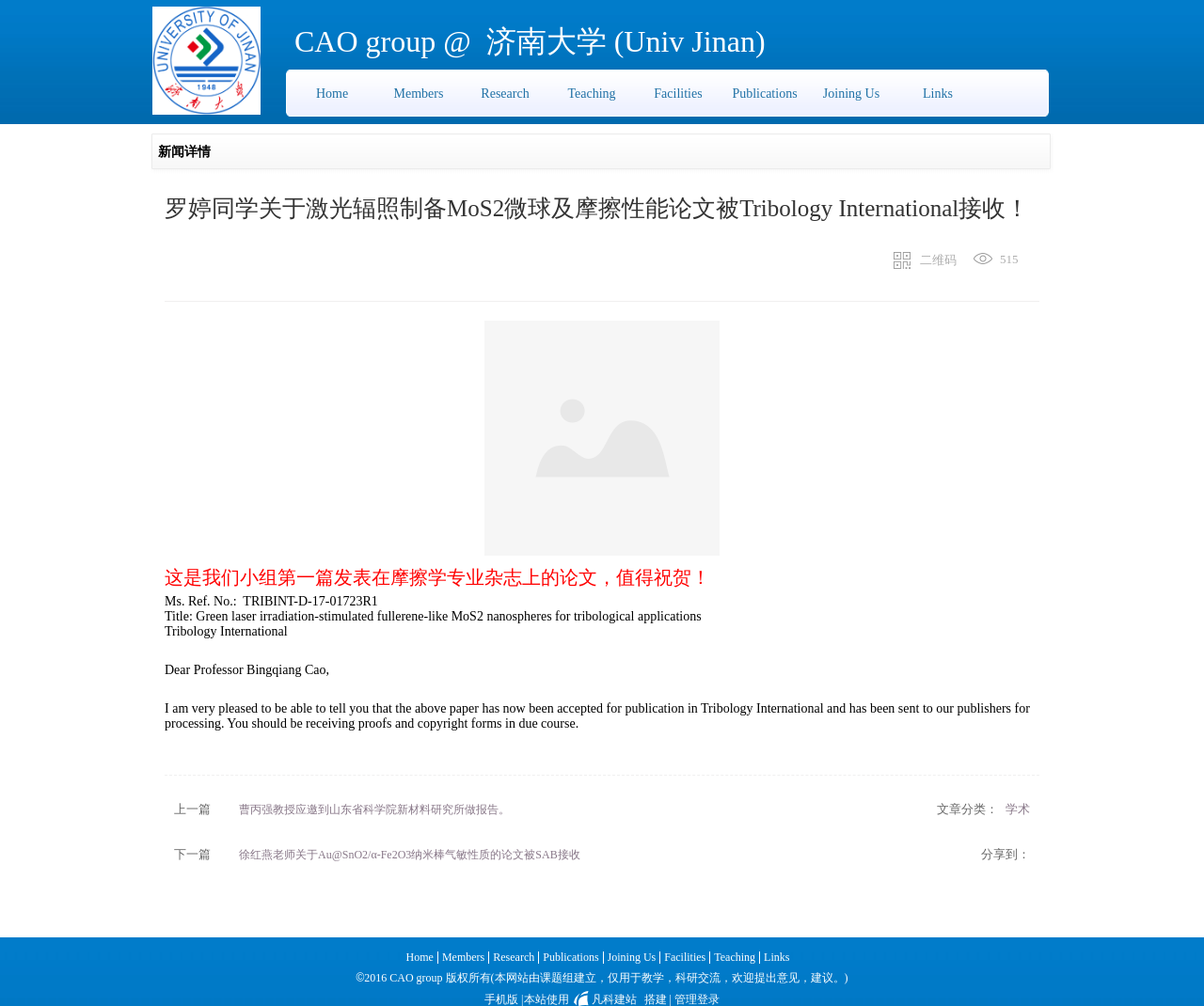Could you indicate the bounding box coordinates of the region to click in order to complete this instruction: "Click the One-works logo".

None